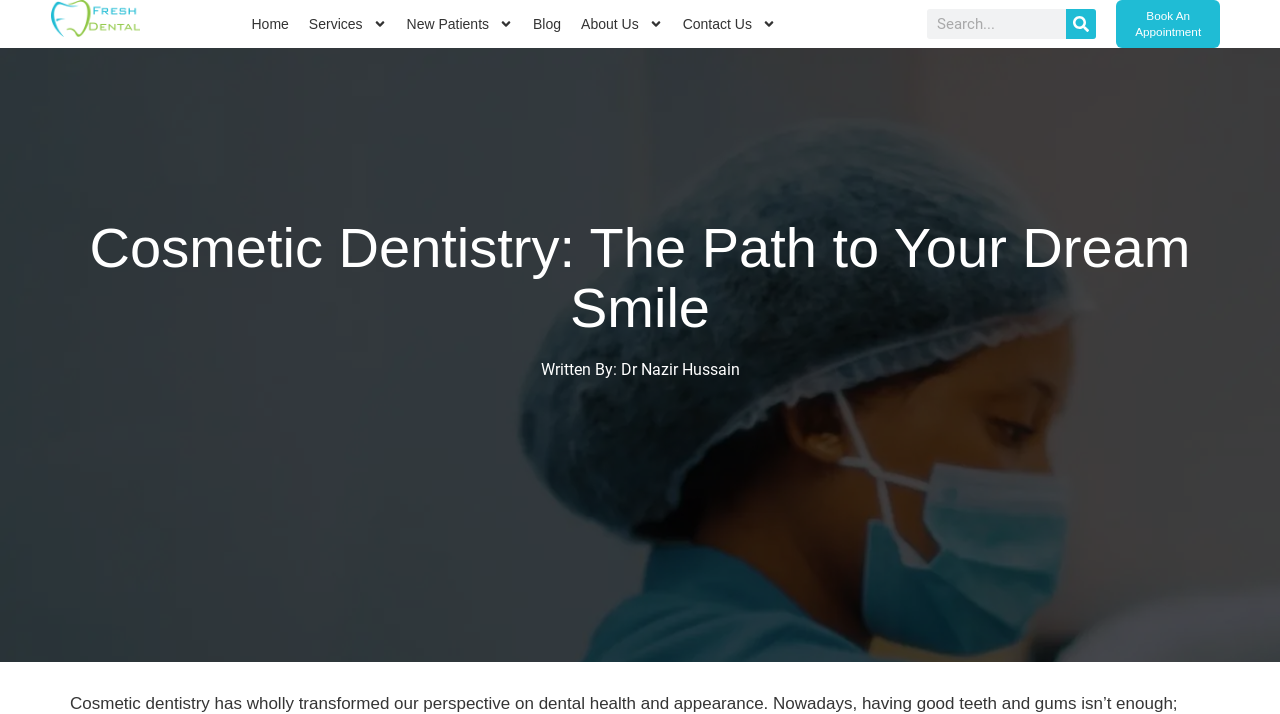Please identify the bounding box coordinates of the element that needs to be clicked to perform the following instruction: "Read the blog".

[0.409, 0.001, 0.446, 0.067]